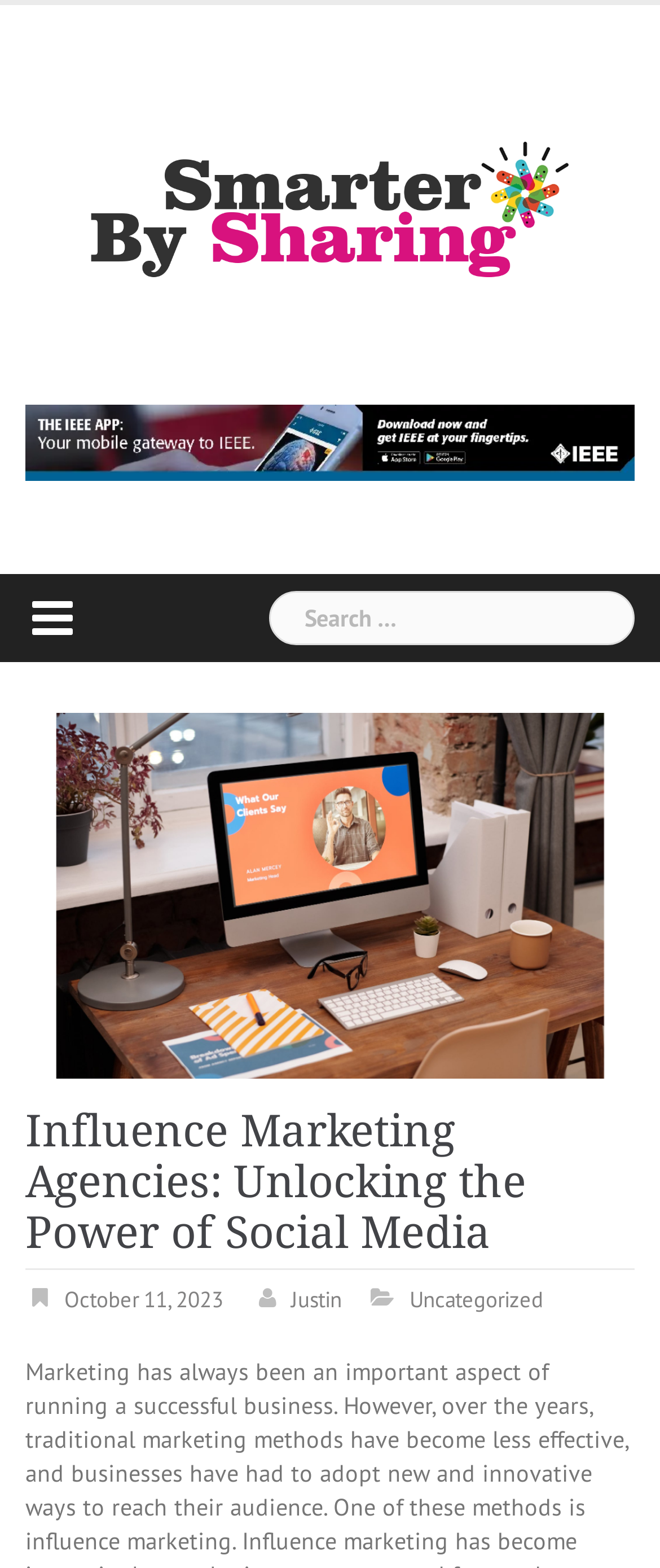Is there a search function on the webpage?
Please provide a detailed answer to the question.

A search function can be found on the webpage, which is located in the top-right corner, where it says 'Search for:' and has a search box next to it, allowing users to search for specific content on the website.